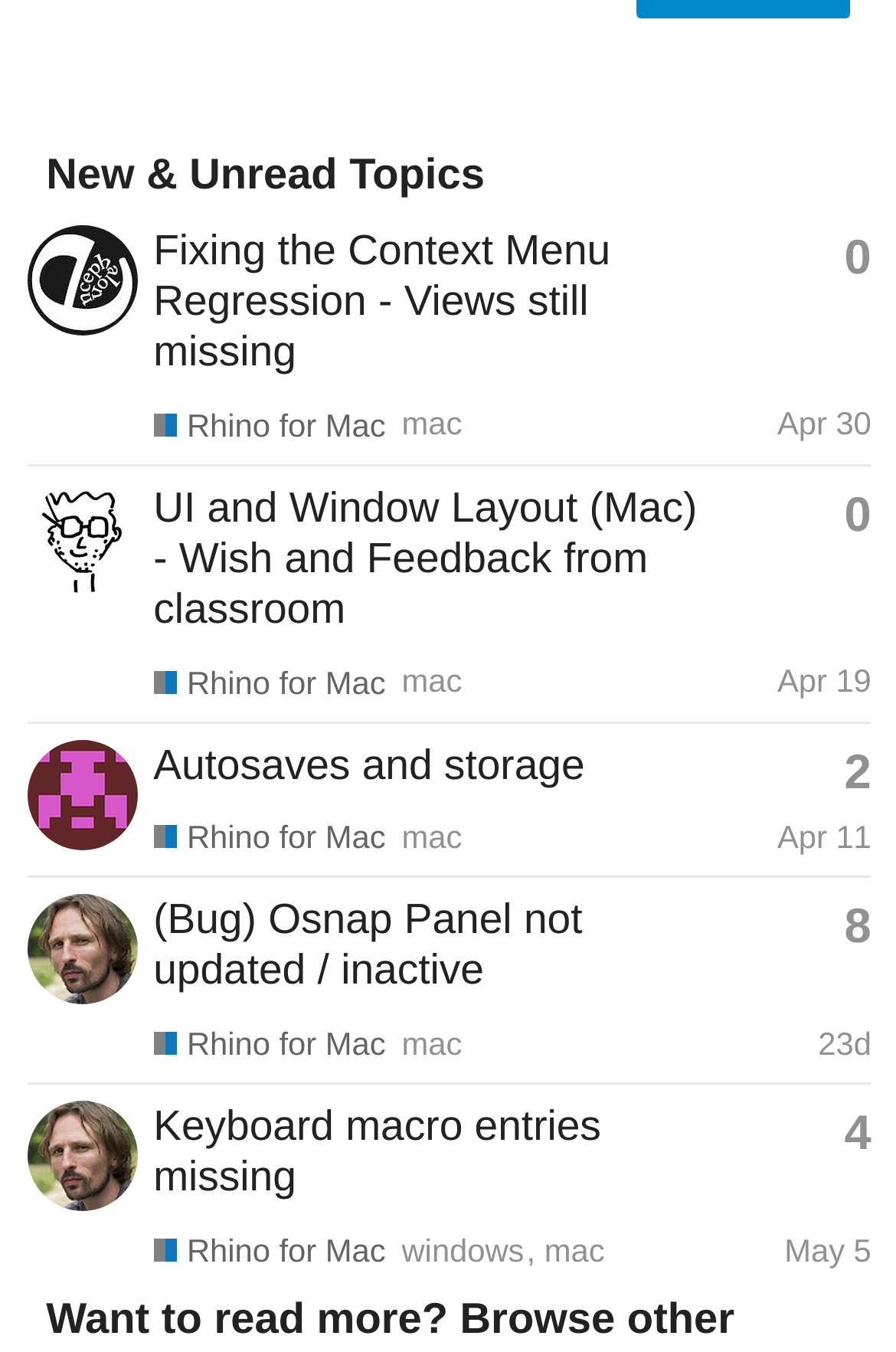Pinpoint the bounding box coordinates of the element you need to click to execute the following instruction: "View topic '(Bug) Osnap Panel not updated / inactive'". The bounding box should be represented by four float numbers between 0 and 1, in the format [left, top, right, bottom].

[0.171, 0.662, 0.65, 0.735]